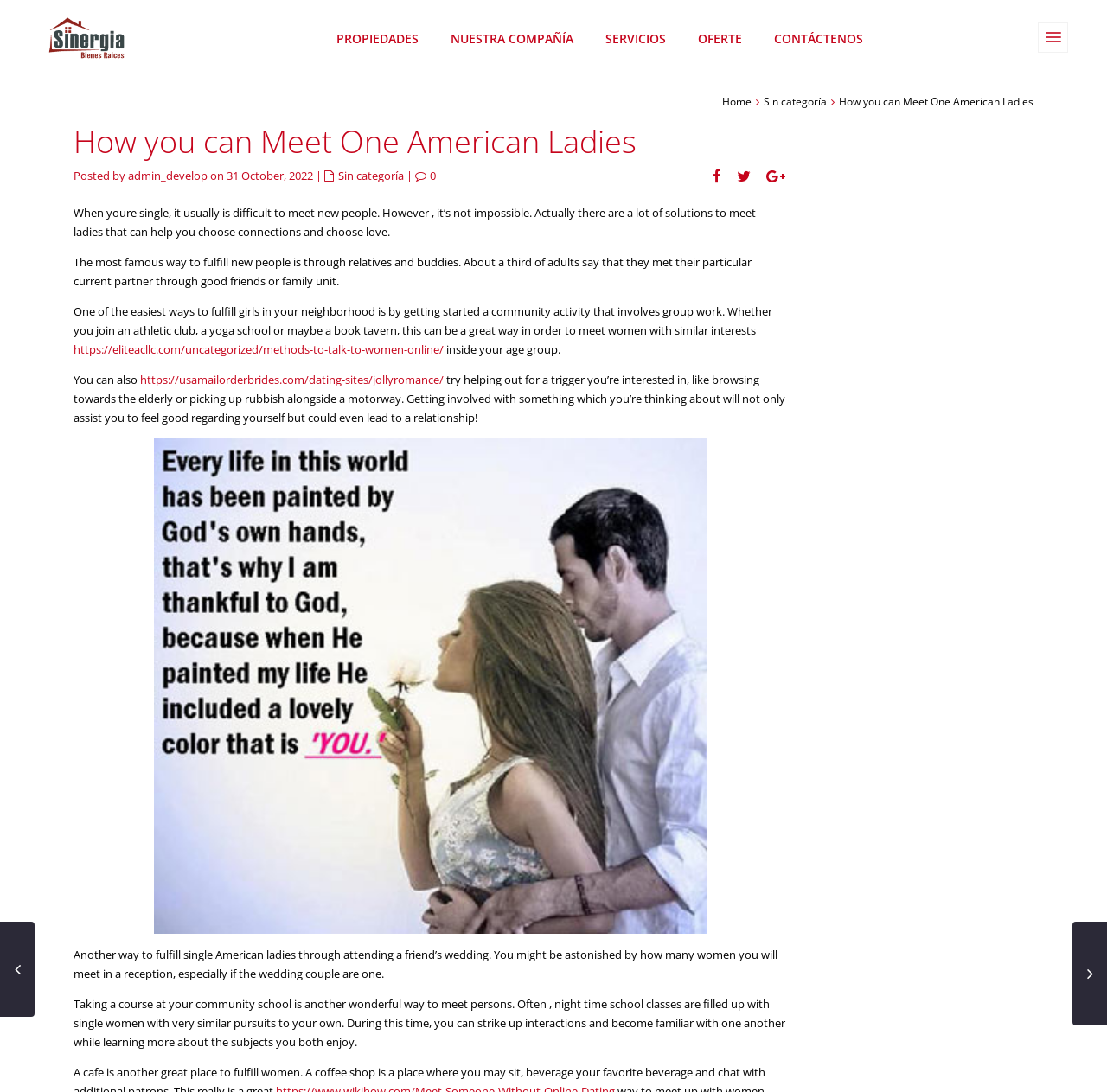Generate a comprehensive caption for the webpage you are viewing.

The webpage appears to be a blog post or article about meeting single American ladies. At the top, there is a logo image on the left side, and a navigation menu with links to "PROPIEDADES", "NUESTRA COMPAÑÍA", "SERVICIOS", "OFERTE", and "CONTÁCTENOS" on the right side. Below the navigation menu, there are two more links to "Home" and "Sin categoría".

The main content of the webpage starts with a heading that reads "How you can Meet One American Ladies". Below the heading, there is a static text that displays the same title, followed by a posted date and a category link to "Sin categoría". 

The article then begins, discussing the challenges of meeting new people when single and providing various solutions to meet ladies. The text is divided into paragraphs, with each paragraph discussing a different method, such as meeting people through friends and family, joining community activities, volunteering, and attending events like weddings.

Throughout the article, there are links to external websites, including a dating site and an image of a romantic quote. The image is large and takes up most of the width of the page, positioned below the paragraph that discusses volunteering.

At the bottom of the page, there are more paragraphs that continue to discuss ways to meet single American ladies, including taking a course at a community school. Overall, the webpage appears to be a informative article or blog post that provides advice and suggestions on how to meet new people, particularly single American ladies.